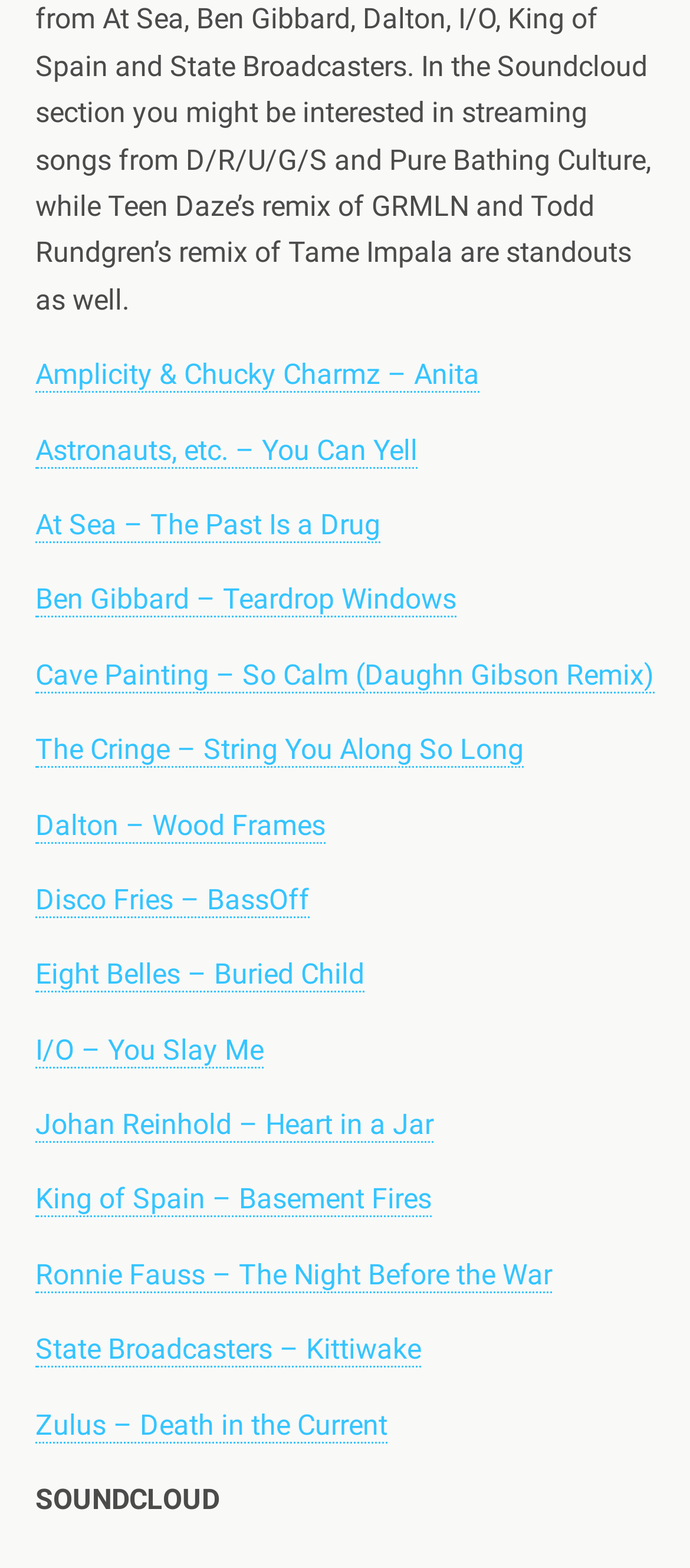Provide the bounding box coordinates of the UI element that matches the description: "Eight Belles – Buried Child".

[0.051, 0.611, 0.528, 0.633]